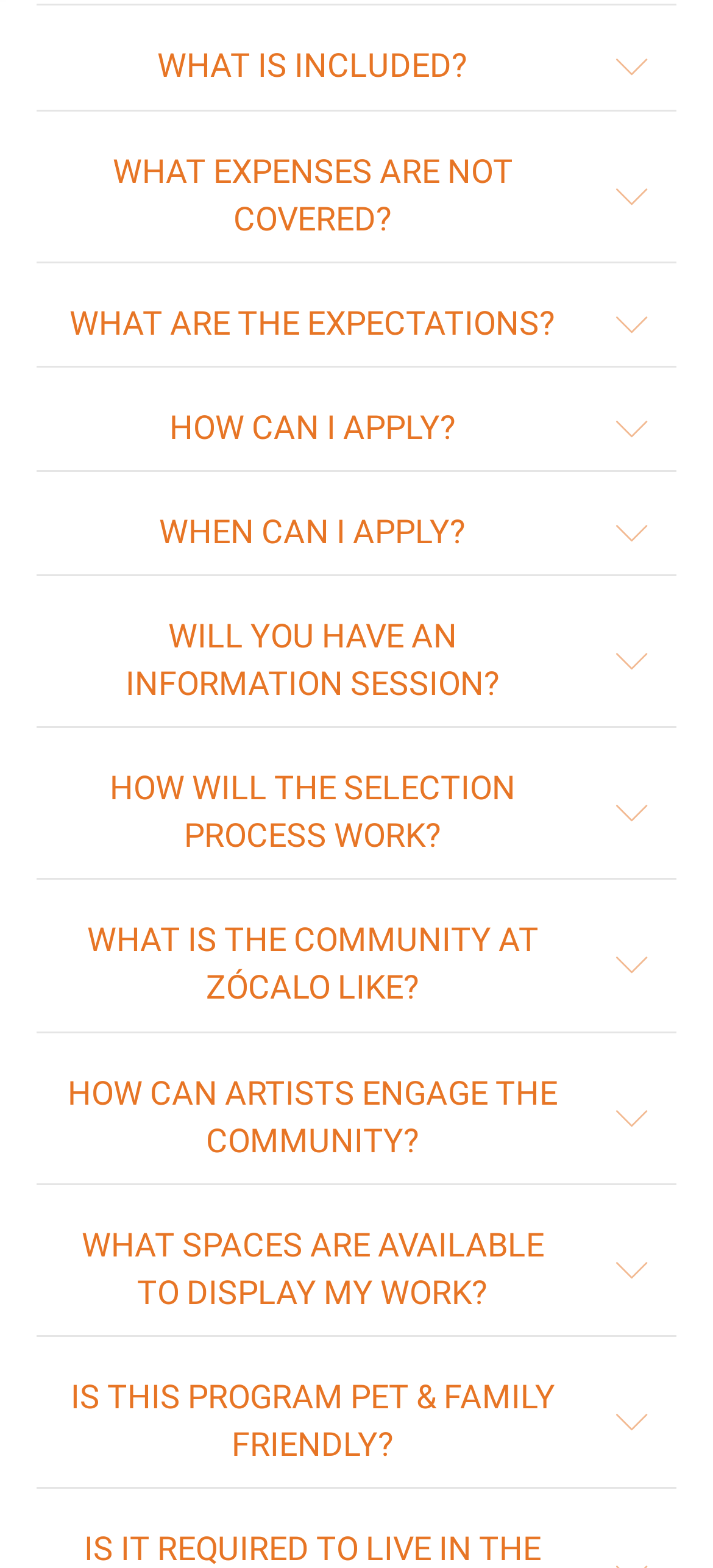Determine the bounding box coordinates of the section I need to click to execute the following instruction: "Expand 'IS THIS PROGRAM PET & FAMILY FRIENDLY?' tab". Provide the coordinates as four float numbers between 0 and 1, i.e., [left, top, right, bottom].

[0.051, 0.864, 0.949, 0.948]